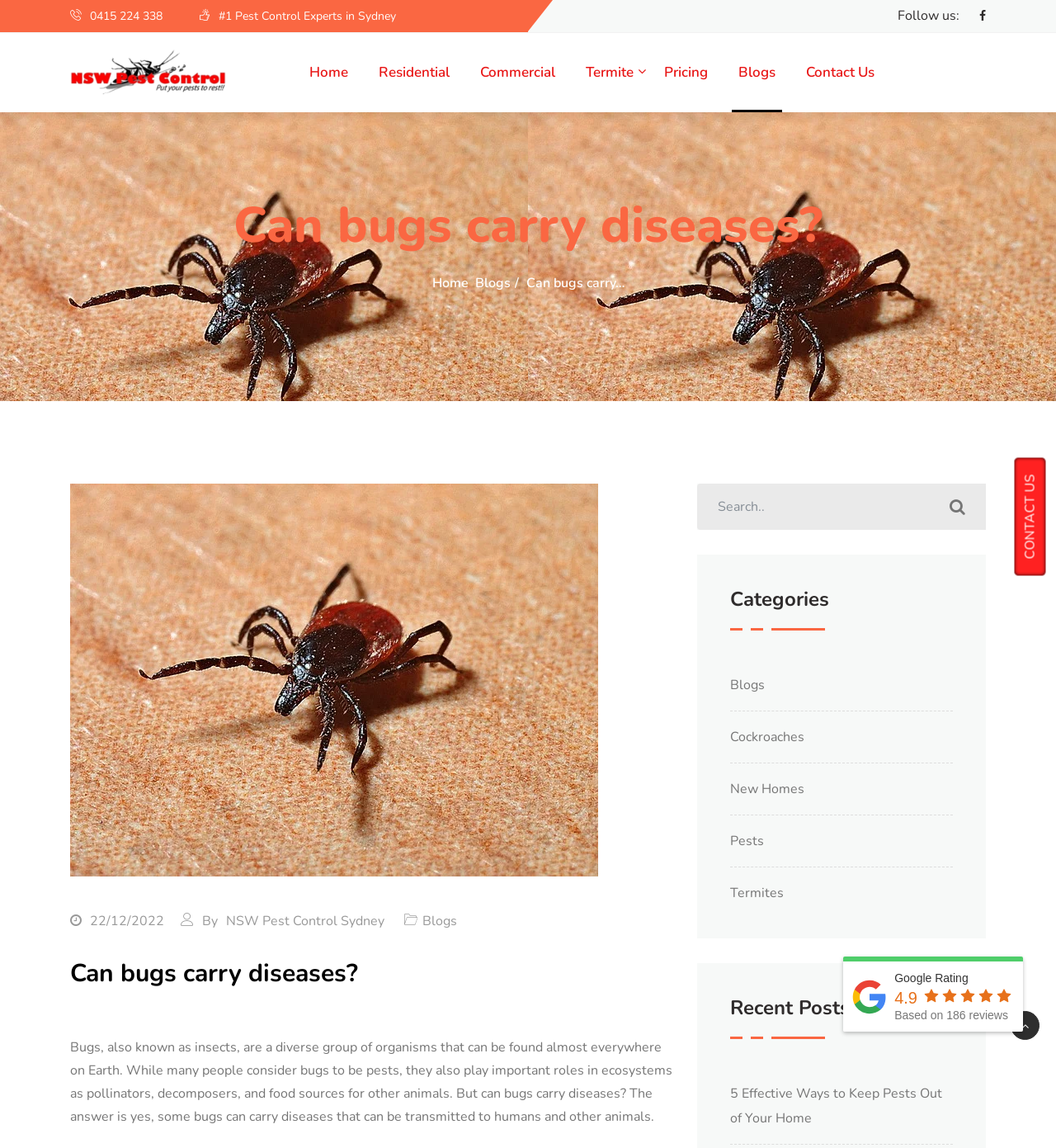Please mark the bounding box coordinates of the area that should be clicked to carry out the instruction: "Click on 'Get Started'".

None